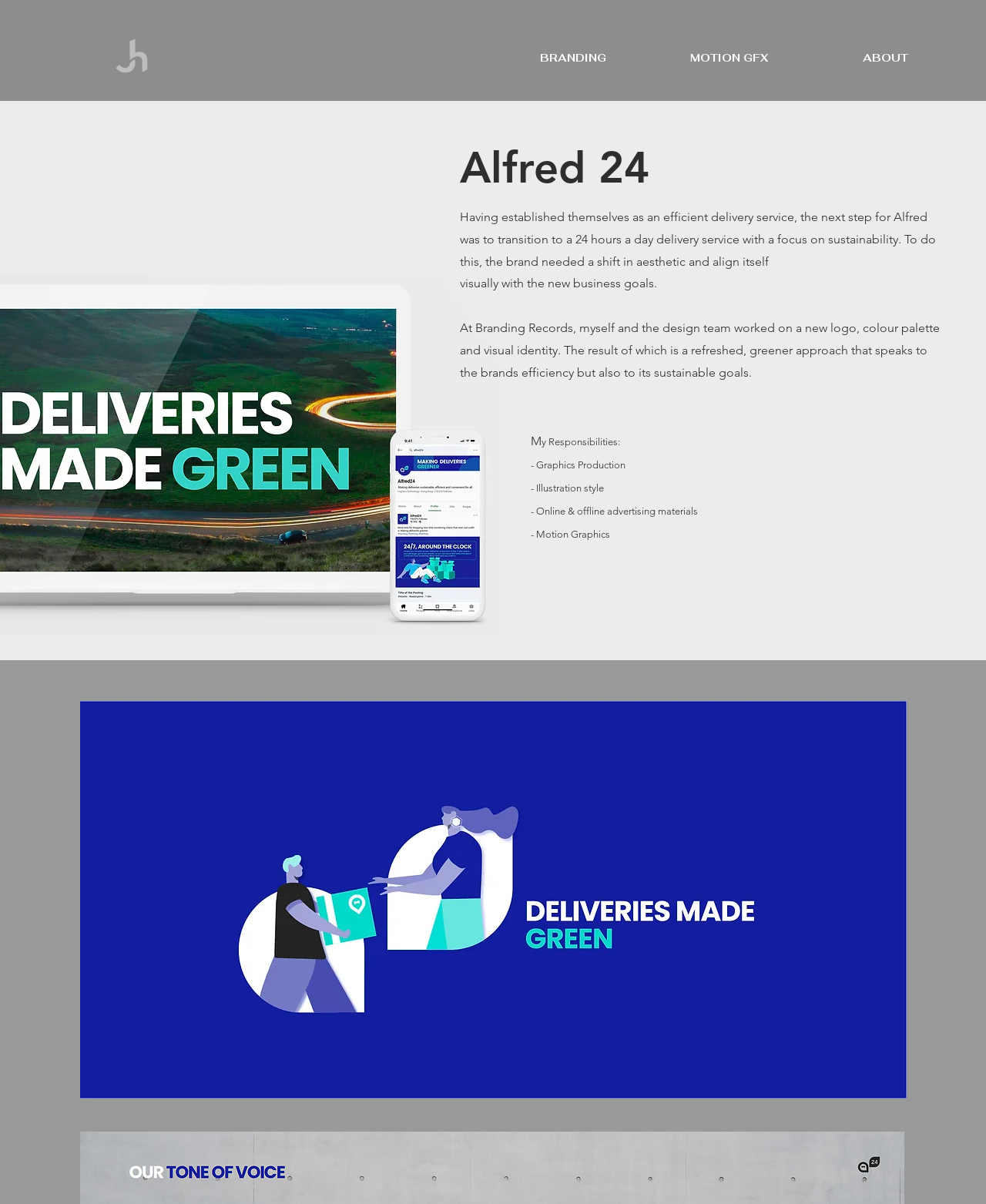Provide a one-word or brief phrase answer to the question:
How many navigation links are there?

3